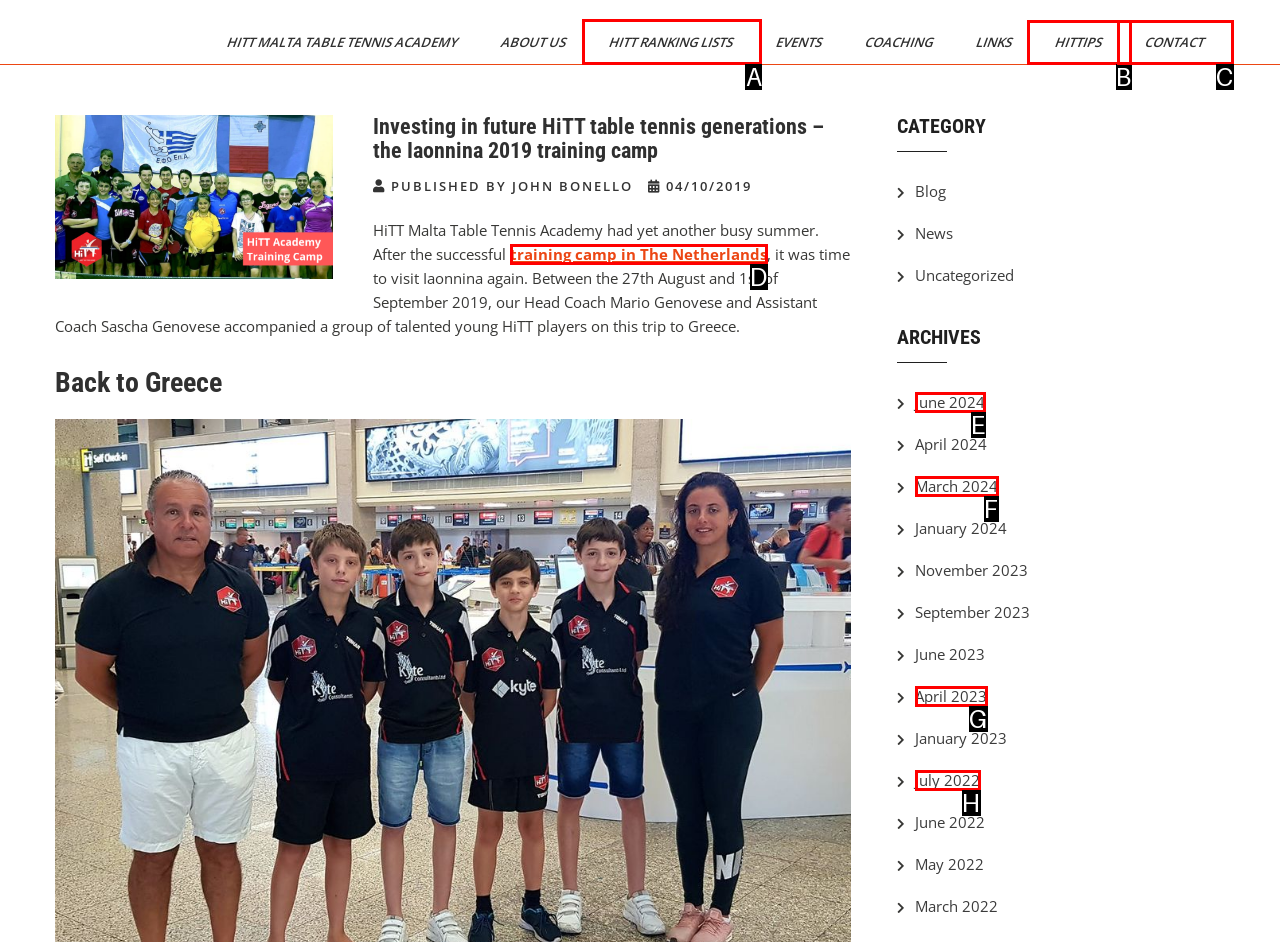Based on the task: Read about HiTT Ranking Lists, which UI element should be clicked? Answer with the letter that corresponds to the correct option from the choices given.

A